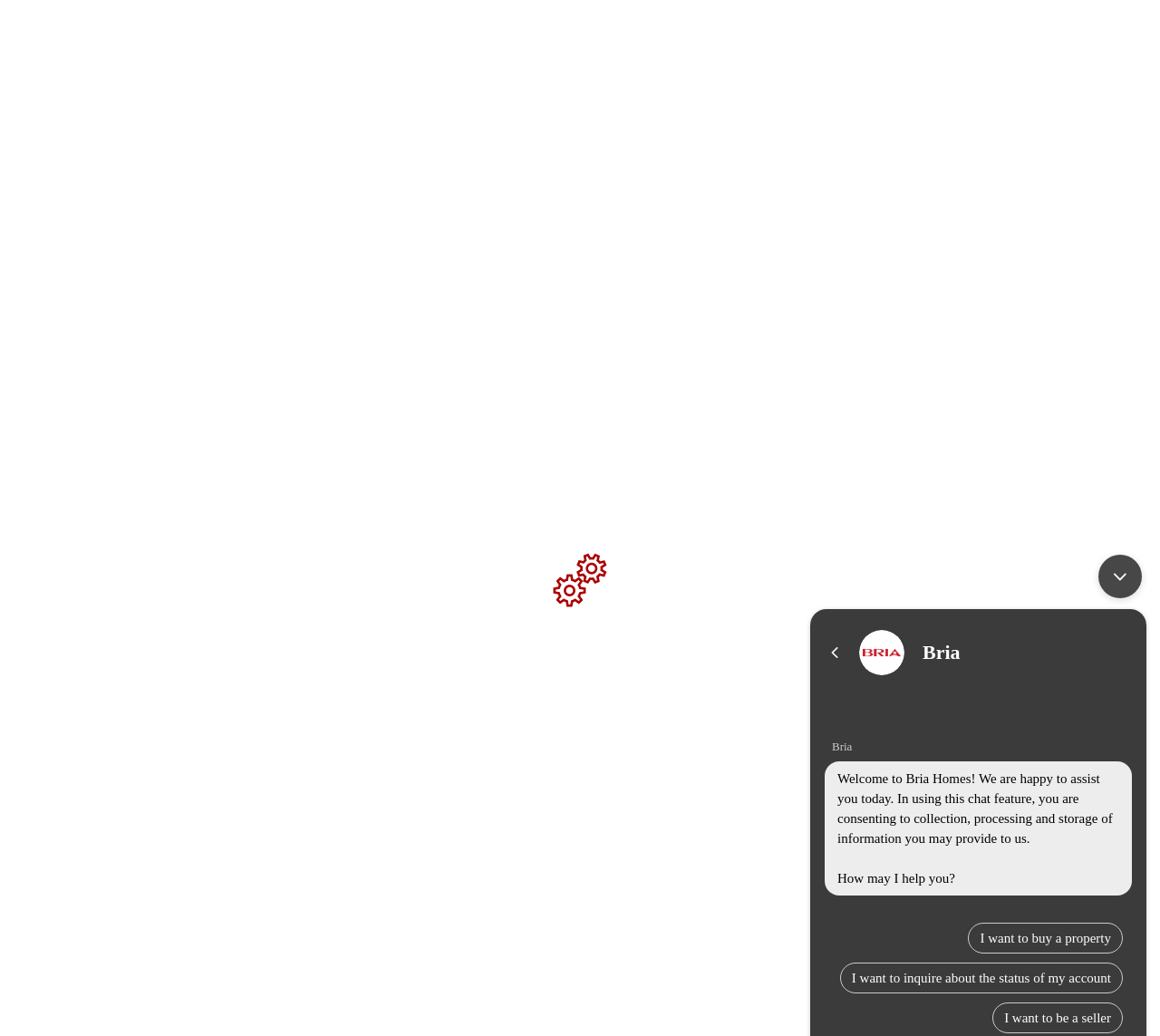What is the purpose of the 'Share via:' section?
With the help of the image, please provide a detailed response to the question.

The 'Share via:' section provides links to social media platforms, allowing users to share the article with others.